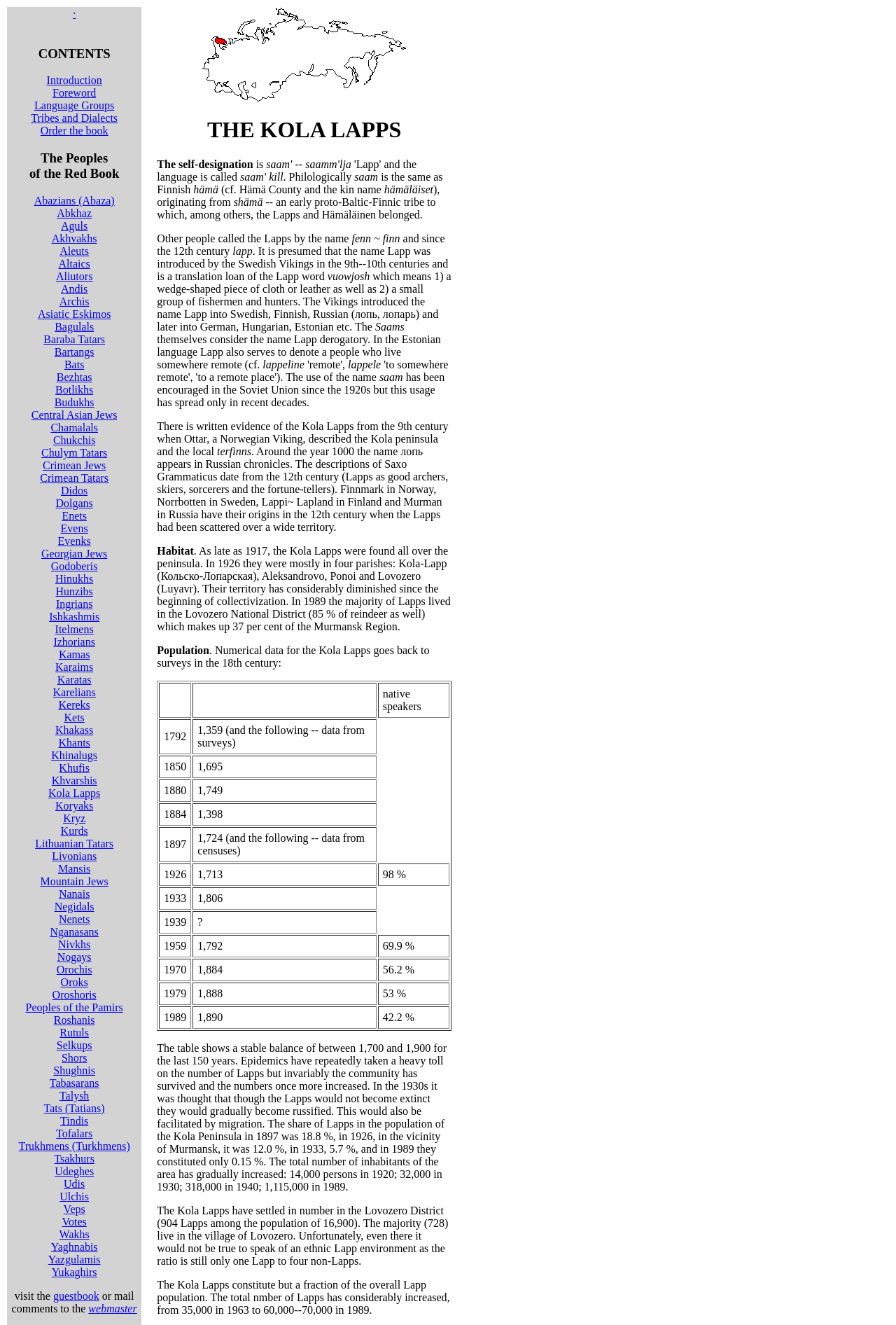Please find the bounding box coordinates in the format (top-left x, top-left y, bottom-right x, bottom-right y) for the given element description. Ensure the coordinates are floating point numbers between 0 and 1. Description: Shughnis

[0.06, 0.803, 0.106, 0.812]